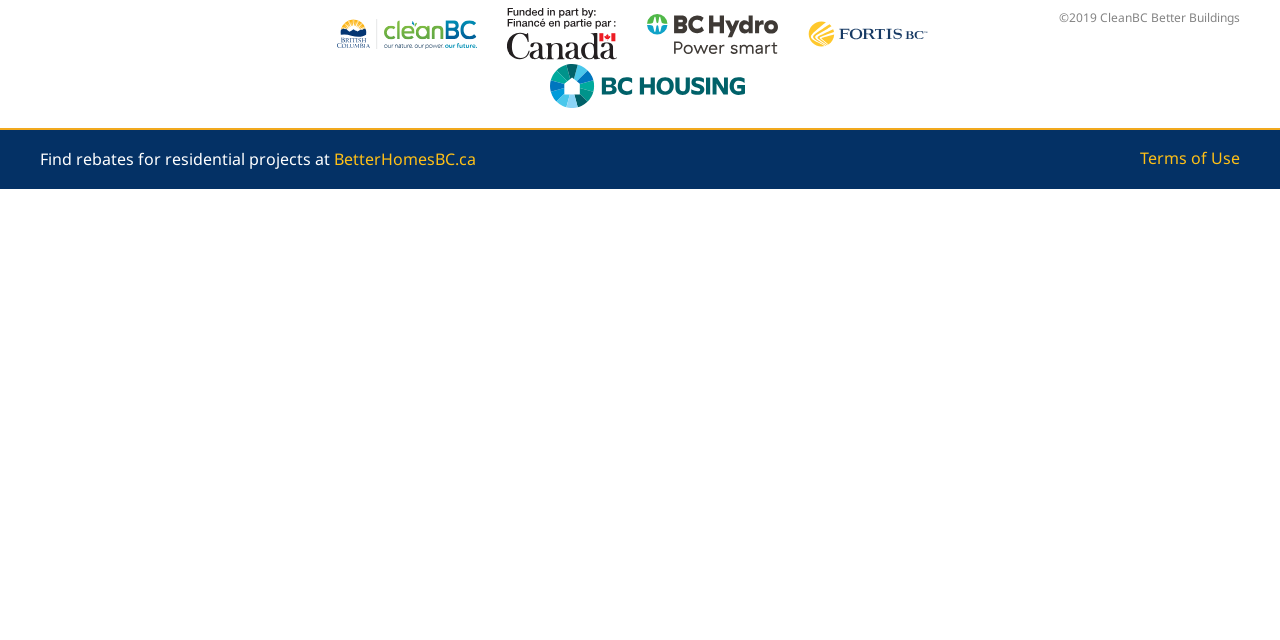Provide the bounding box coordinates for the UI element that is described by this text: "name="Message" placeholder="Message"". The coordinates should be in the form of four float numbers between 0 and 1: [left, top, right, bottom].

None